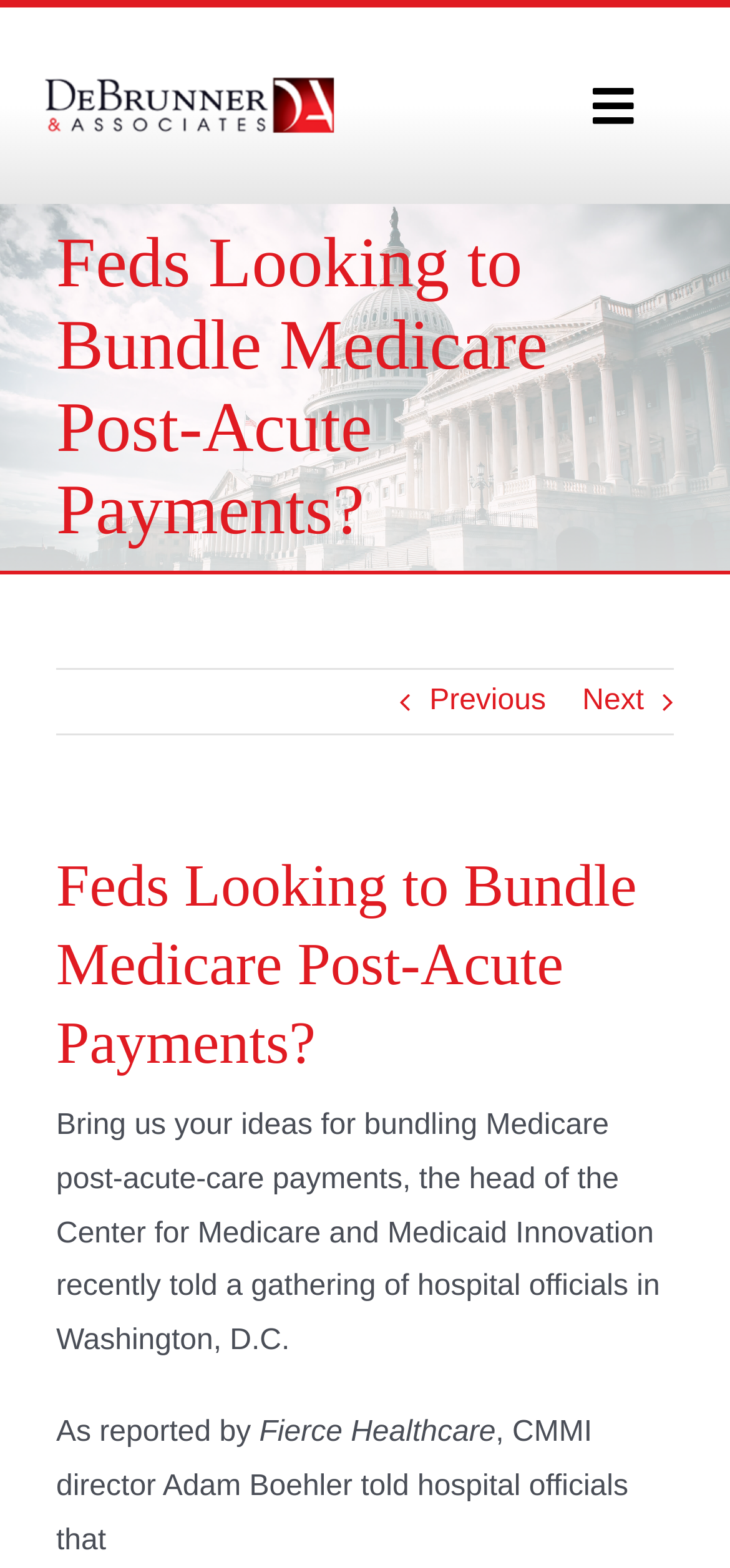Can you identify and provide the main heading of the webpage?

Feds Looking to Bundle Medicare Post-Acute Payments?